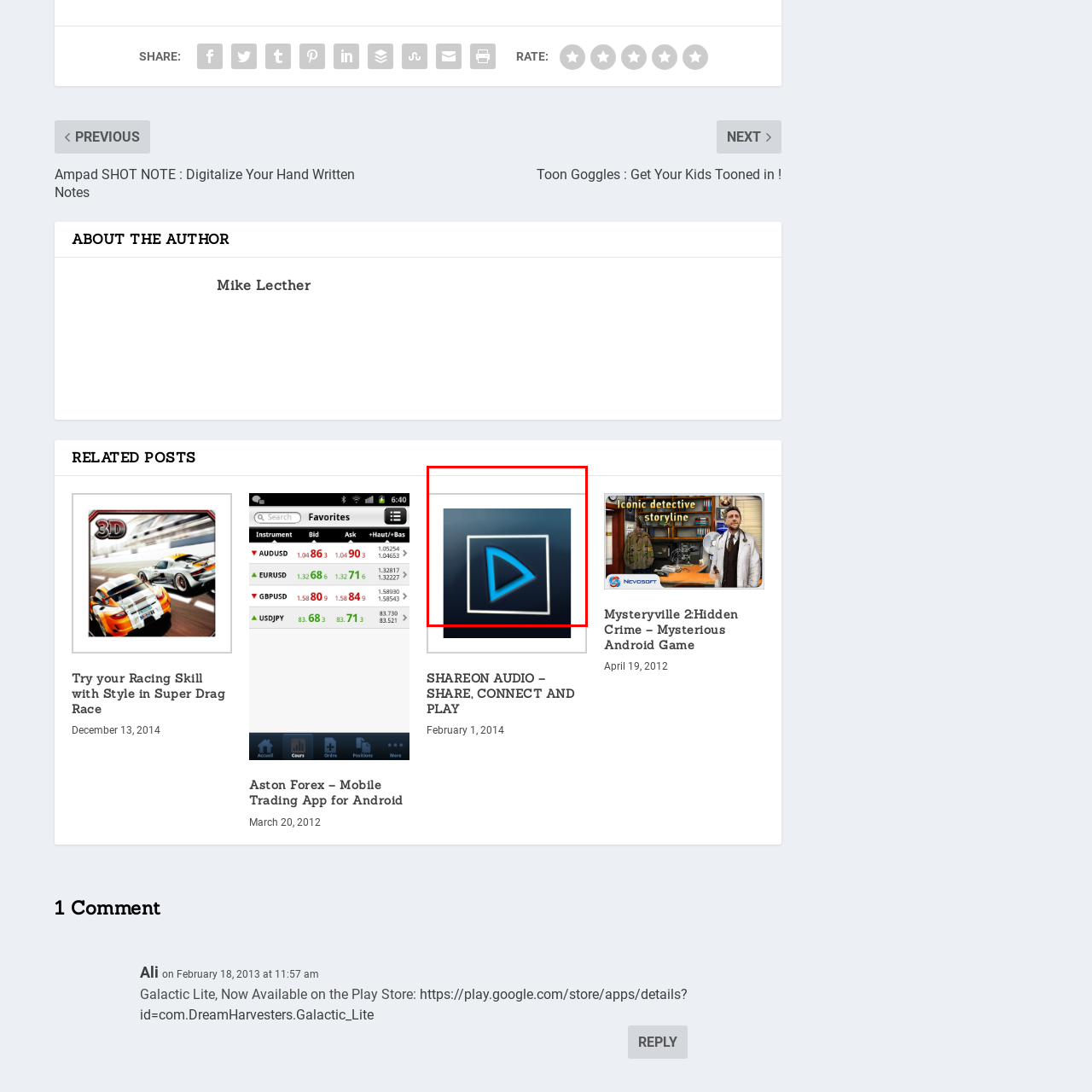Create a detailed description of the image enclosed by the red bounding box.

The image features a logo associated with "SHAREON AUDIO – SHARE, CONNECT AND PLAY," a platform likely focused on audio sharing and streaming. The design includes a stylized blue play symbol set against a dark gradient background, framed by a thin white border. This graphical representation emphasizes user connectivity and interaction, suggesting functionality related to audio experiences. The context surrounding the logo includes a focus on sharing audio content, likely appealing to users interested in music or audio media.